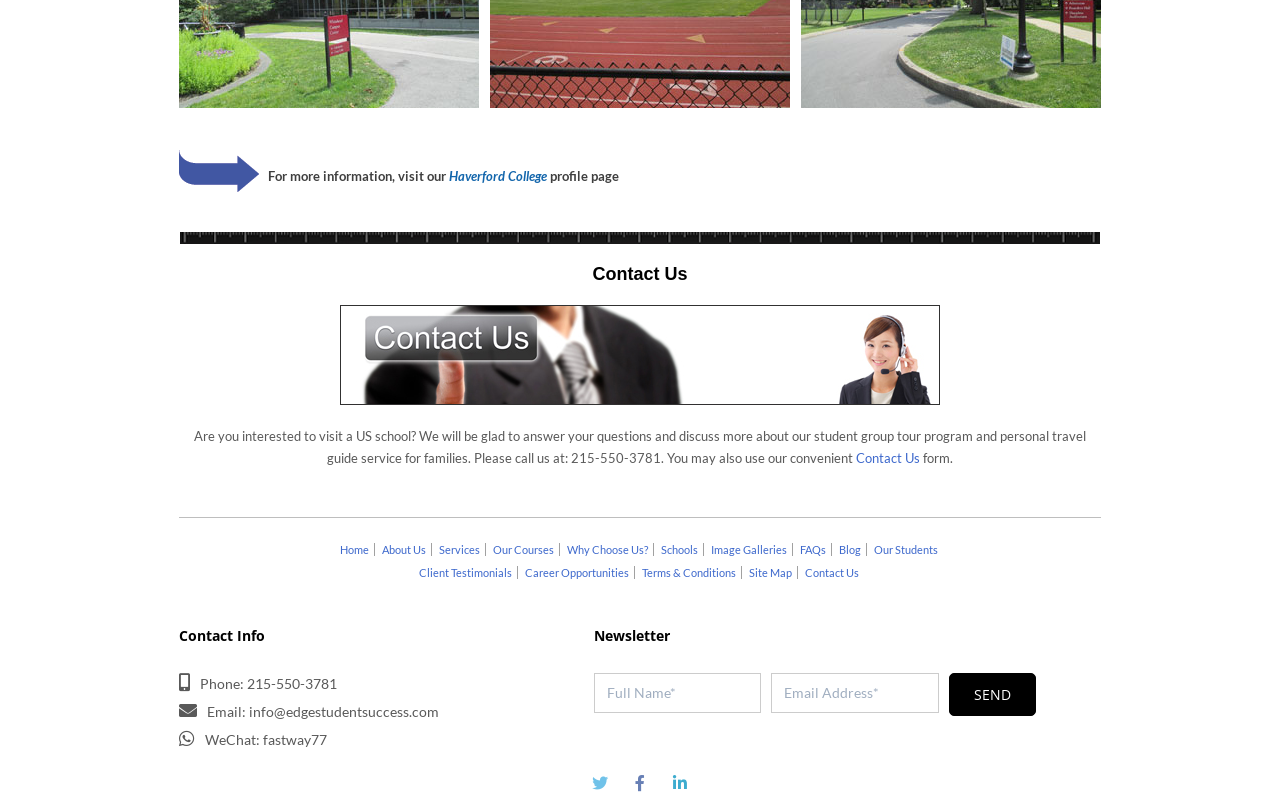Locate the coordinates of the bounding box for the clickable region that fulfills this instruction: "Visit Haverford College".

[0.351, 0.208, 0.427, 0.228]